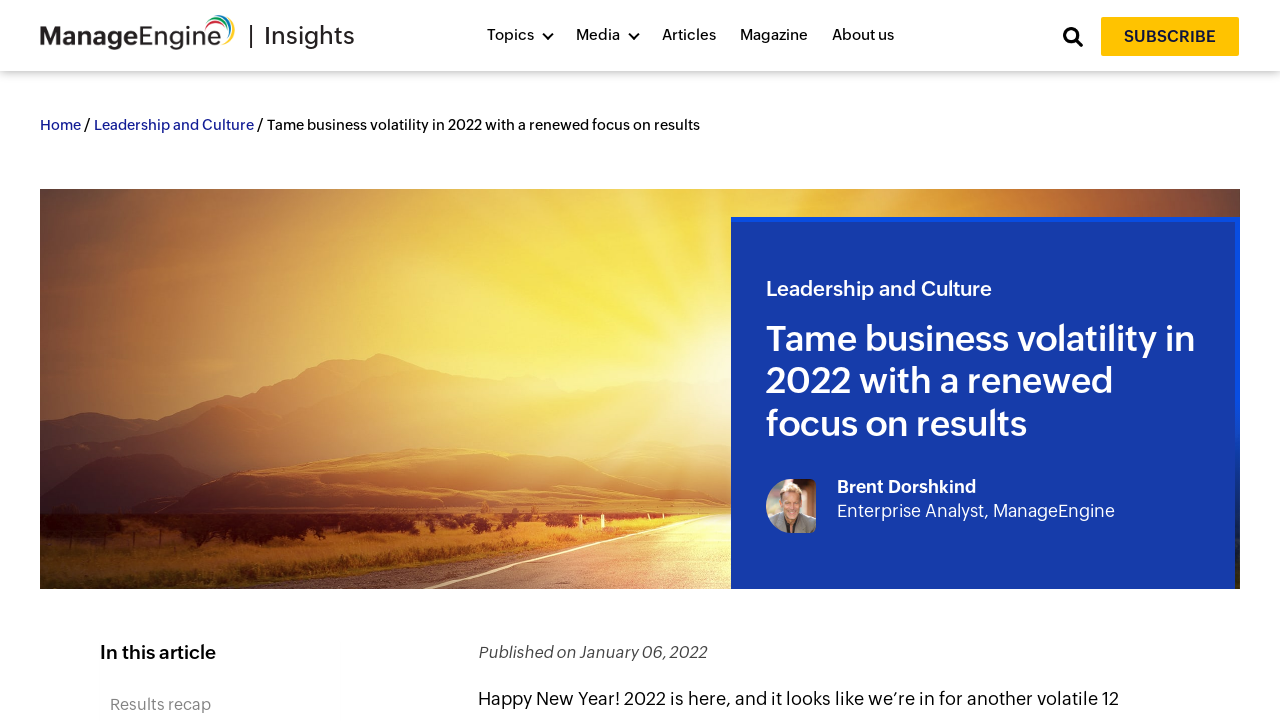Determine the bounding box coordinates for the HTML element mentioned in the following description: "parent_node: Insights". The coordinates should be a list of four floats ranging from 0 to 1, represented as [left, top, right, bottom].

[0.031, 0.021, 0.184, 0.076]